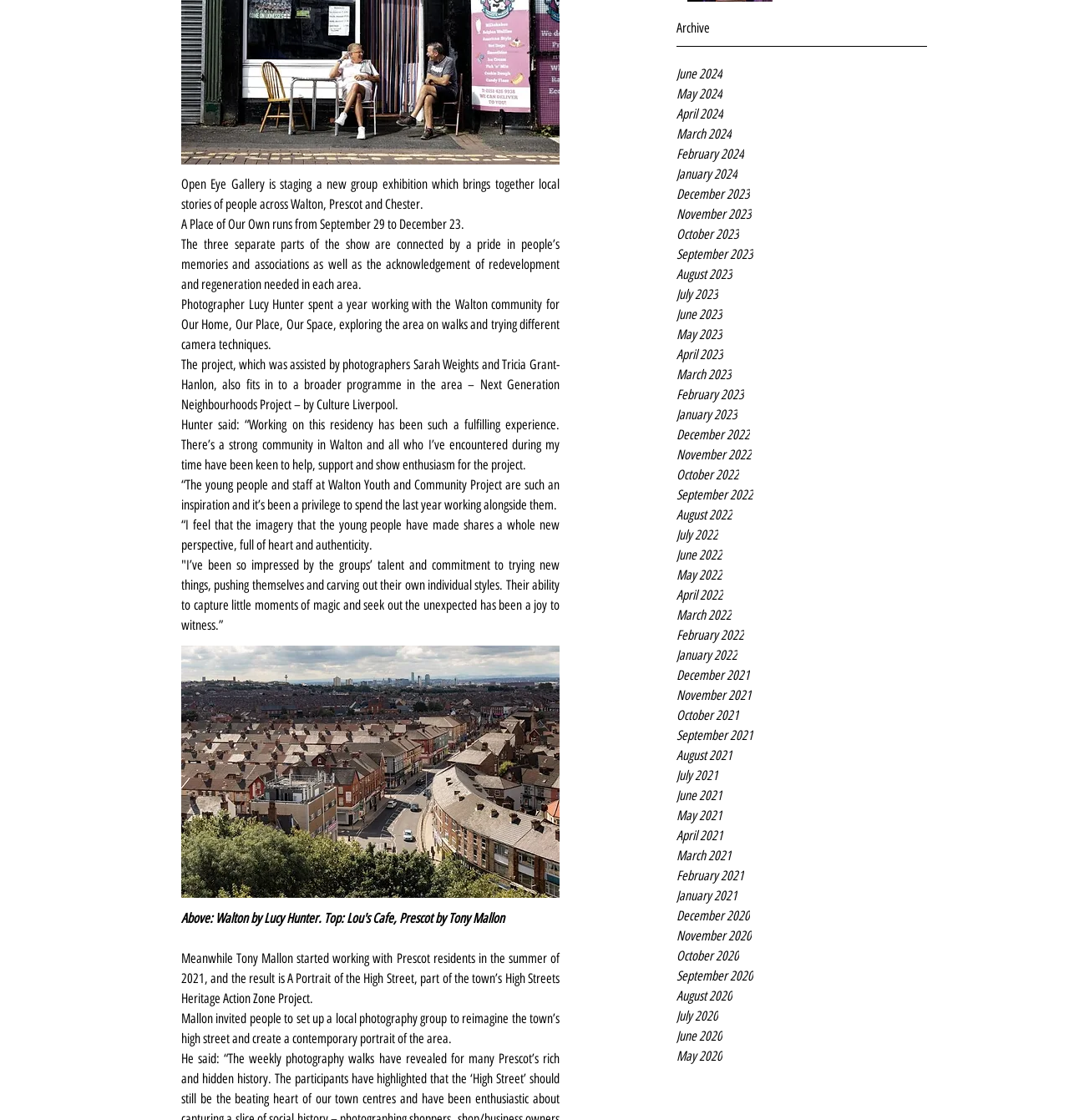Provide the bounding box coordinates of the HTML element this sentence describes: "June 2021". The bounding box coordinates consist of four float numbers between 0 and 1, i.e., [left, top, right, bottom].

[0.633, 0.702, 0.867, 0.72]